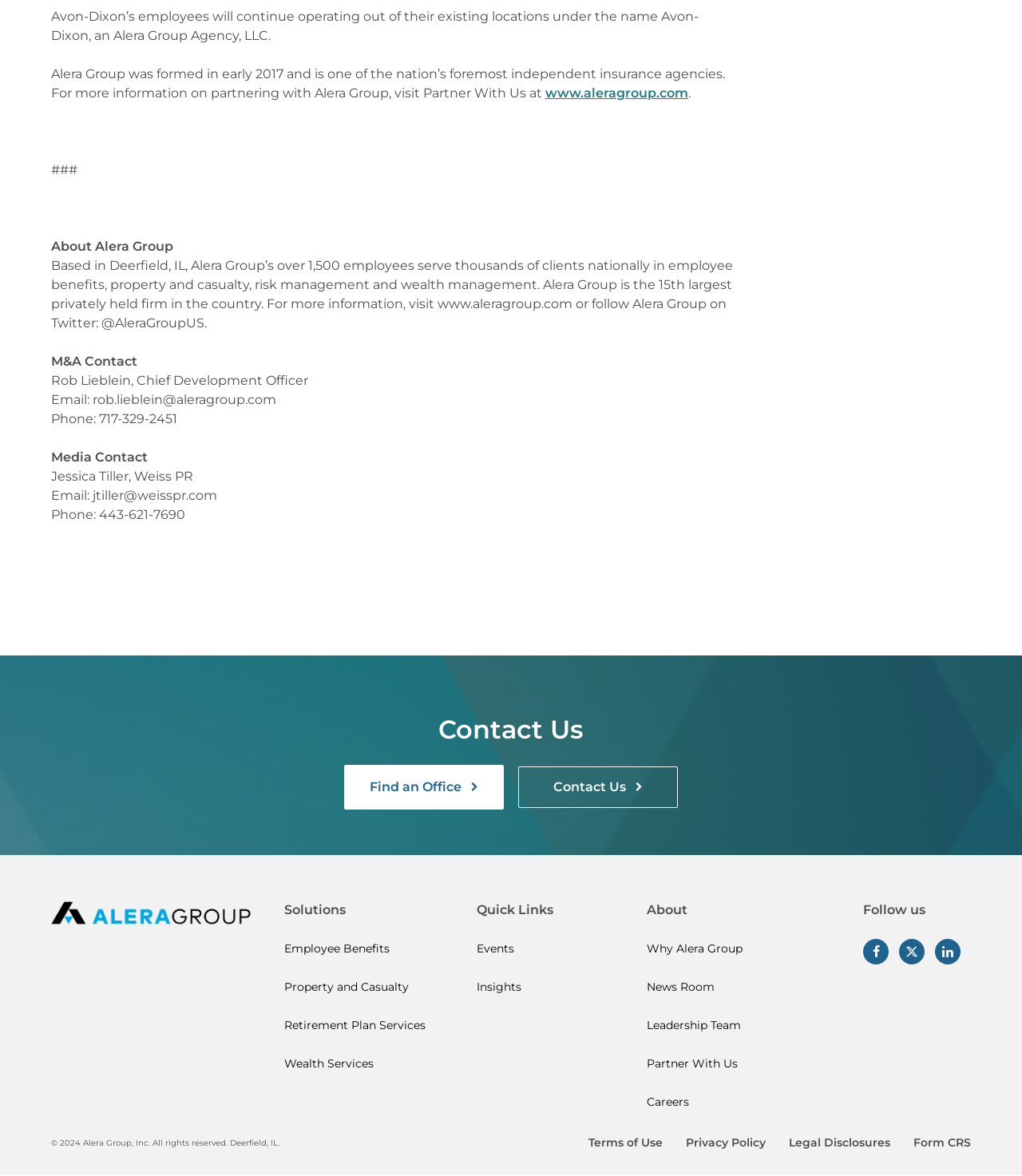Determine the bounding box coordinates of the section I need to click to execute the following instruction: "View Terms of Use". Provide the coordinates as four float numbers between 0 and 1, i.e., [left, top, right, bottom].

[0.576, 0.965, 0.648, 0.979]